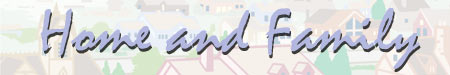What is the atmosphere evoked by the background illustration?
Look at the image and provide a detailed response to the question.

The soft, muted illustration of houses and trees in the background creates a warm and inviting atmosphere, which is often associated with home settings.